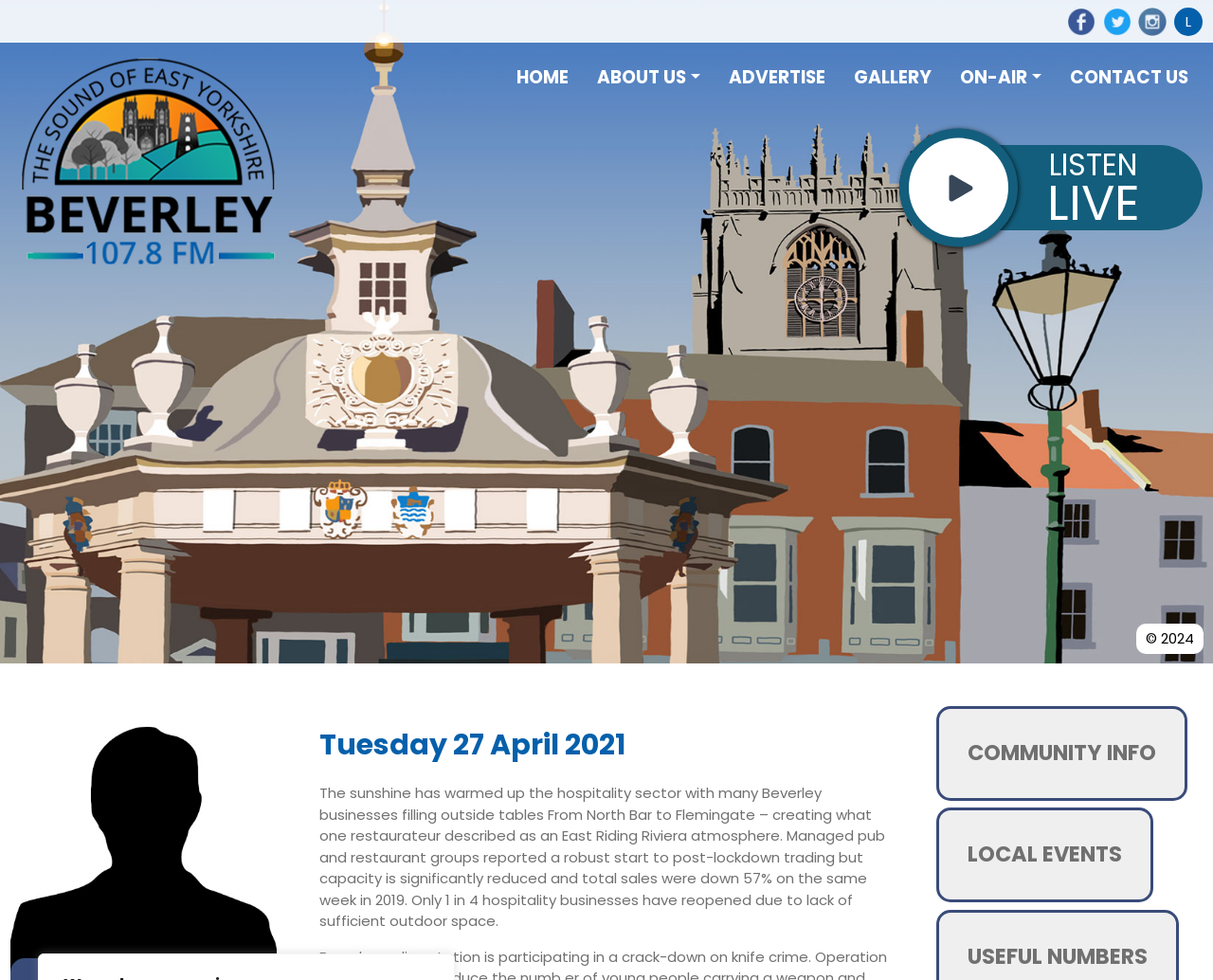Determine the bounding box for the UI element described here: "Twitter".

[0.903, 0.007, 0.933, 0.036]